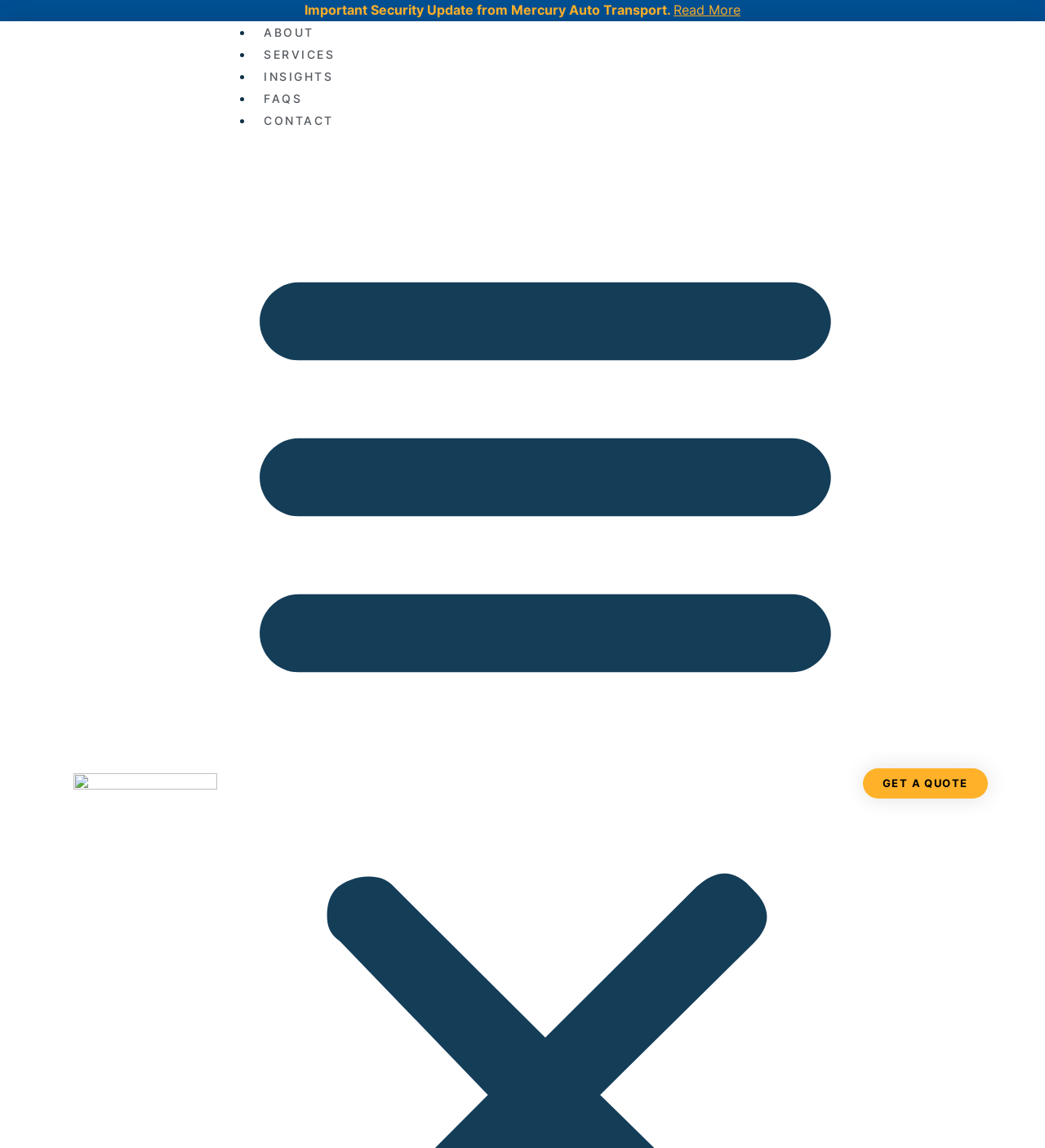Please predict the bounding box coordinates (top-left x, top-left y, bottom-right x, bottom-right y) for the UI element in the screenshot that fits the description: Get a Quote

[0.826, 0.669, 0.945, 0.695]